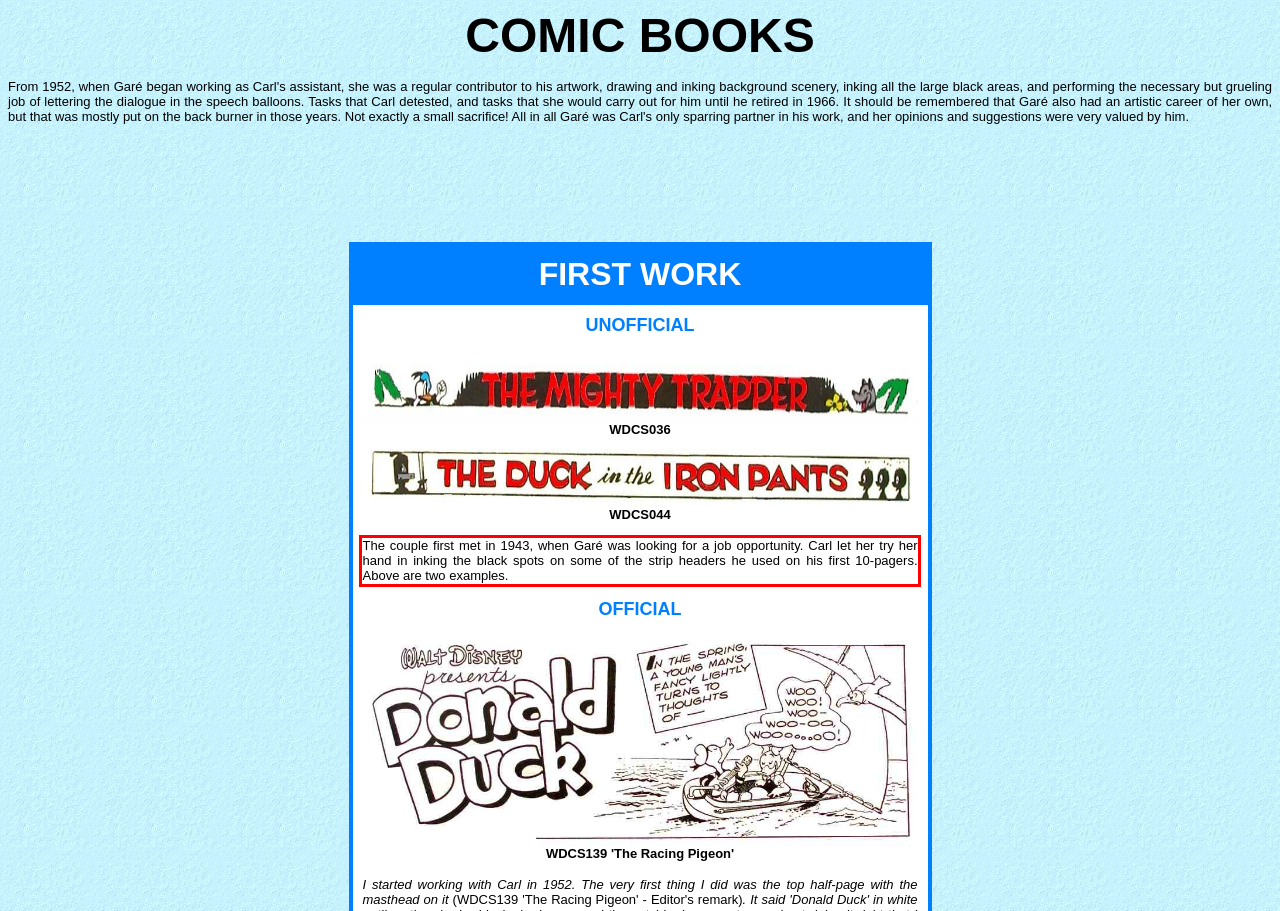You have a screenshot of a webpage with a red bounding box. Use OCR to generate the text contained within this red rectangle.

The couple first met in 1943, when Garé was looking for a job opportunity. Carl let her try her hand in inking the black spots on some of the strip headers he used on his first 10-pagers. Above are two examples.